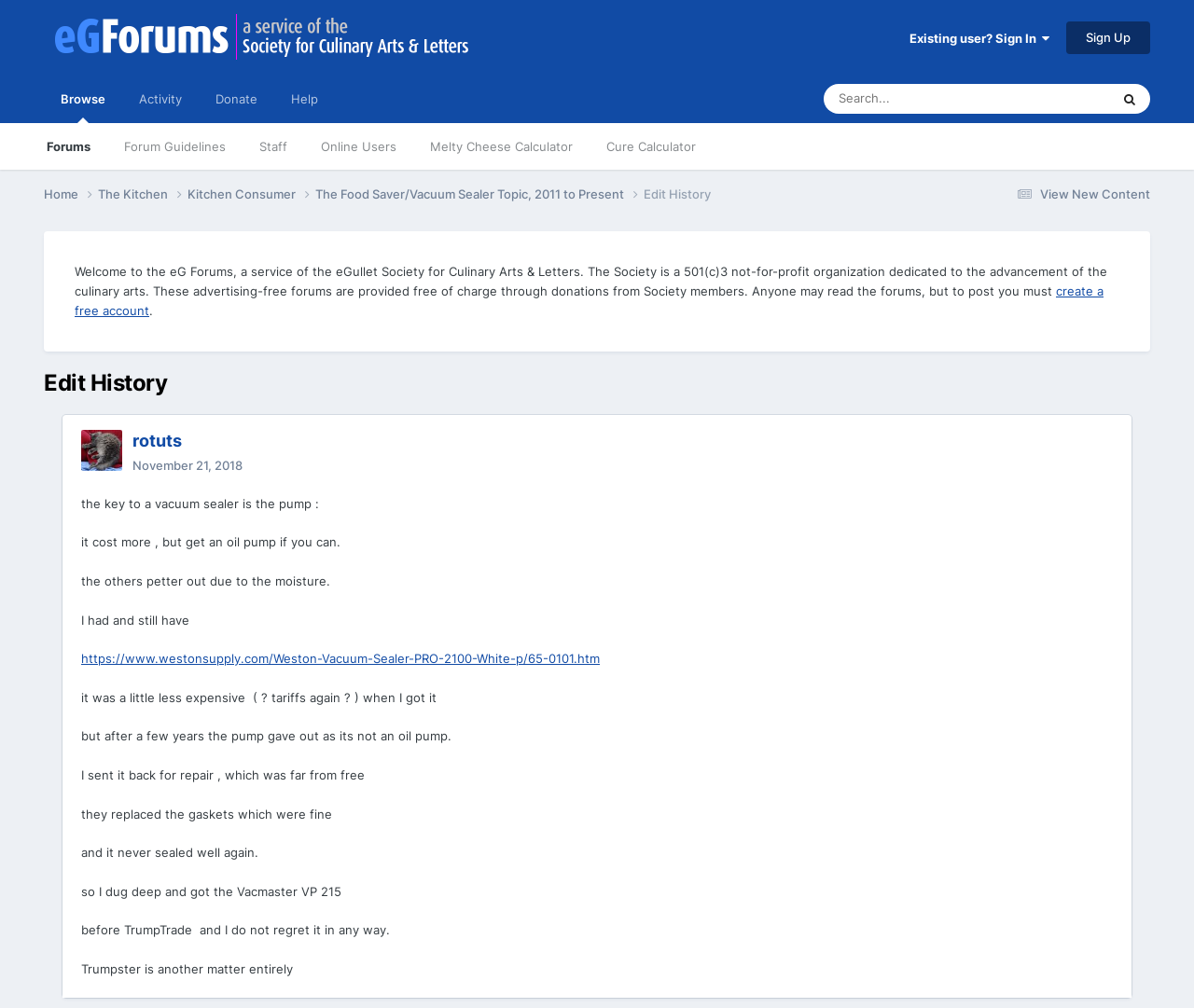Answer the question in one word or a short phrase:
What is the name of the vacuum sealer model mentioned in the post?

Vacmaster VP 215